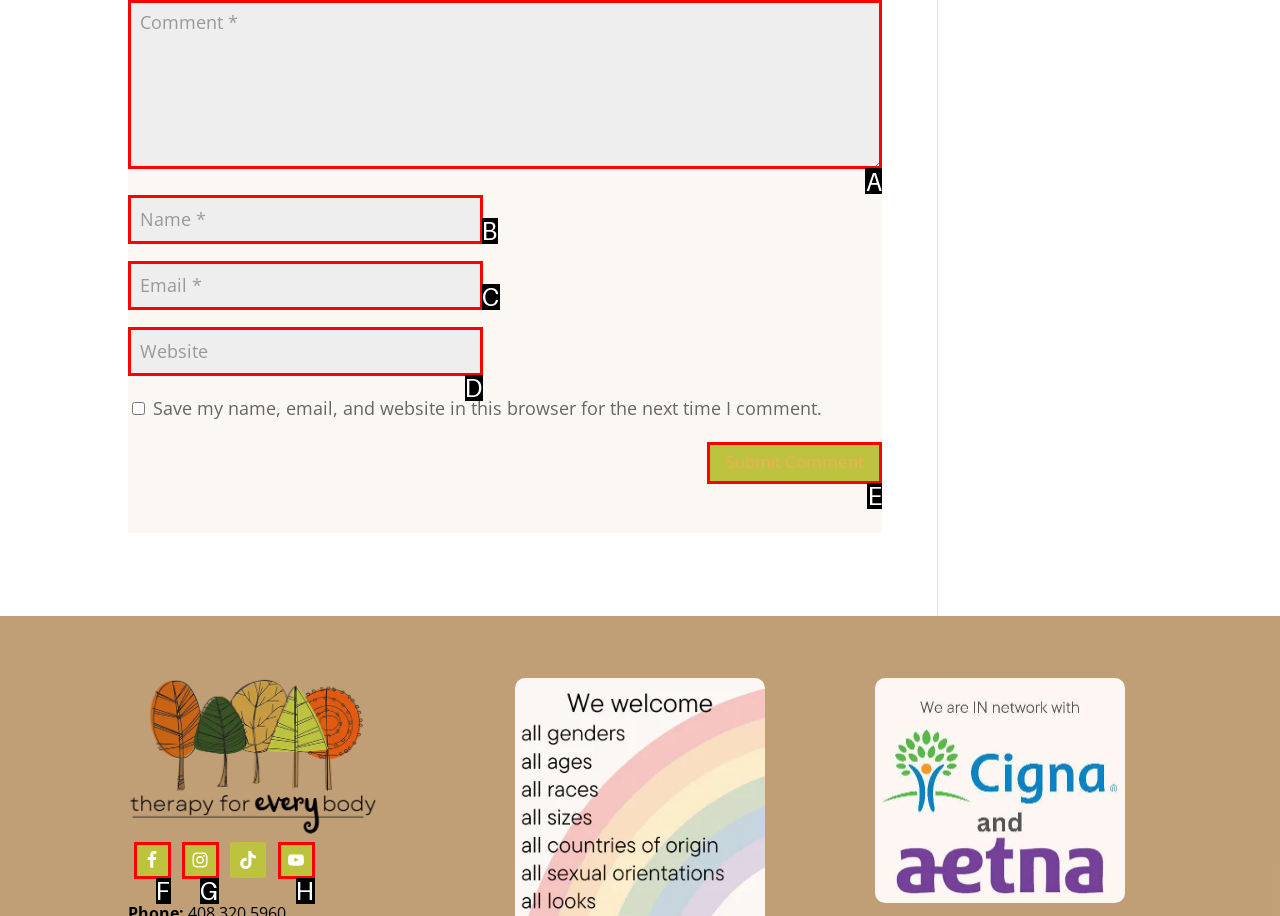Select the HTML element that best fits the description: input value="Email *" aria-describedby="email-notes" name="email"
Respond with the letter of the correct option from the choices given.

C